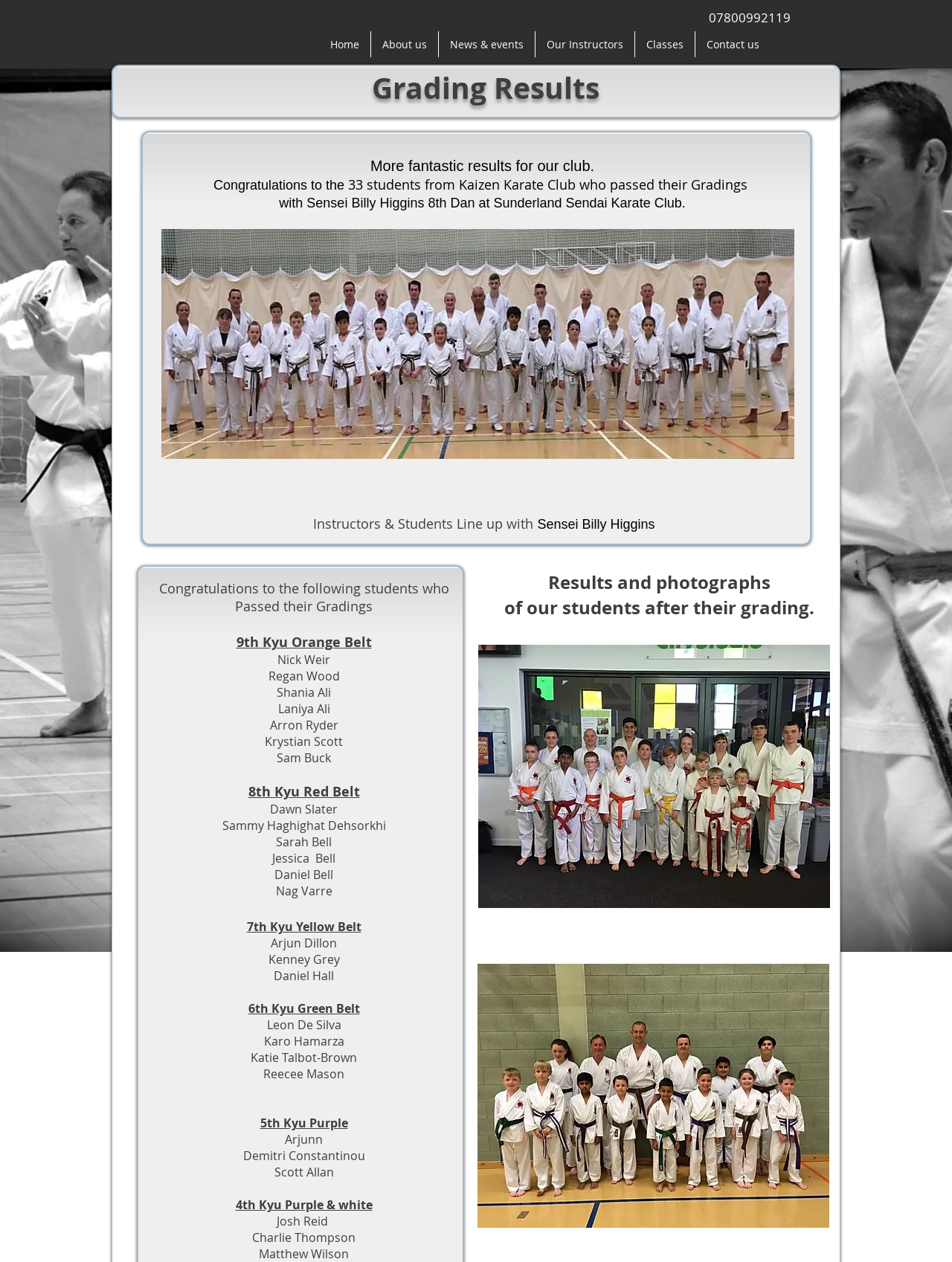Extract the bounding box coordinates for the described element: "Classes". The coordinates should be represented as four float numbers between 0 and 1: [left, top, right, bottom].

[0.667, 0.025, 0.73, 0.045]